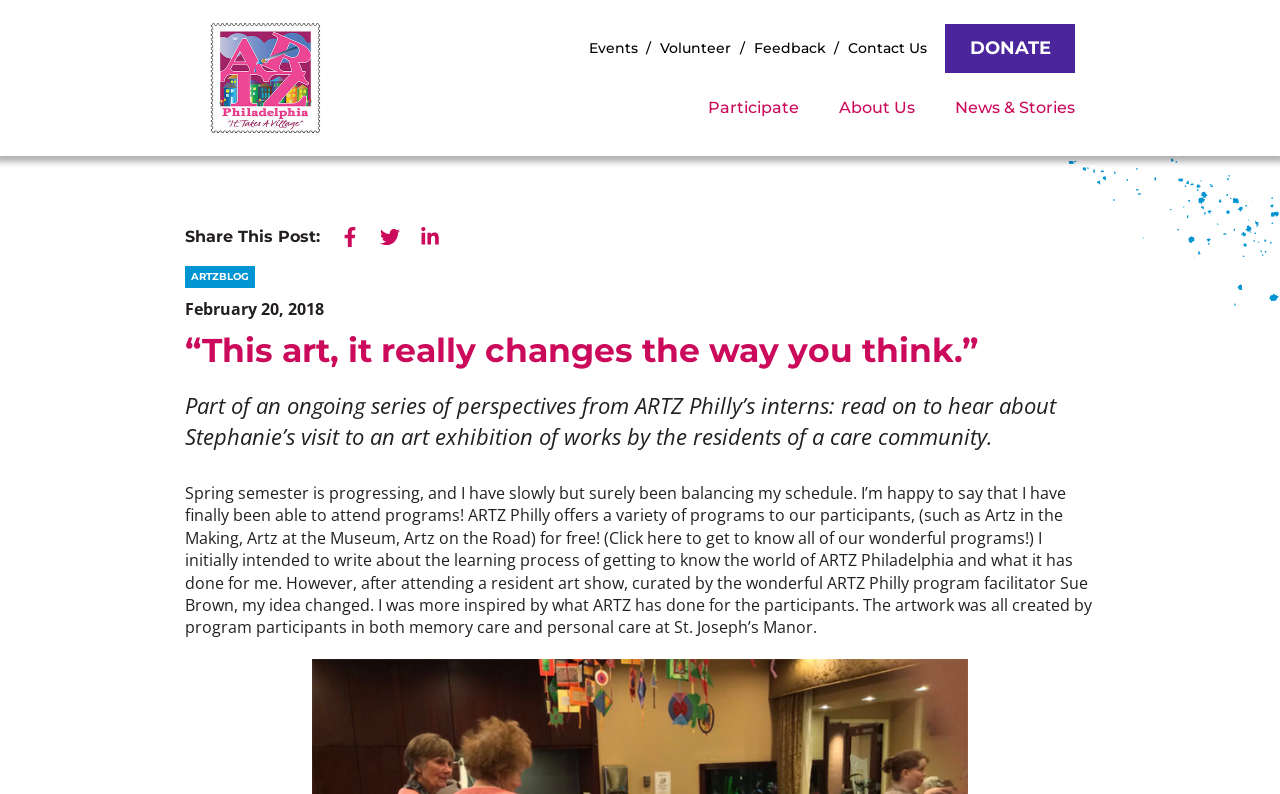Specify the bounding box coordinates of the region I need to click to perform the following instruction: "Click on the 'Typography' link". The coordinates must be four float numbers in the range of 0 to 1, i.e., [left, top, right, bottom].

None